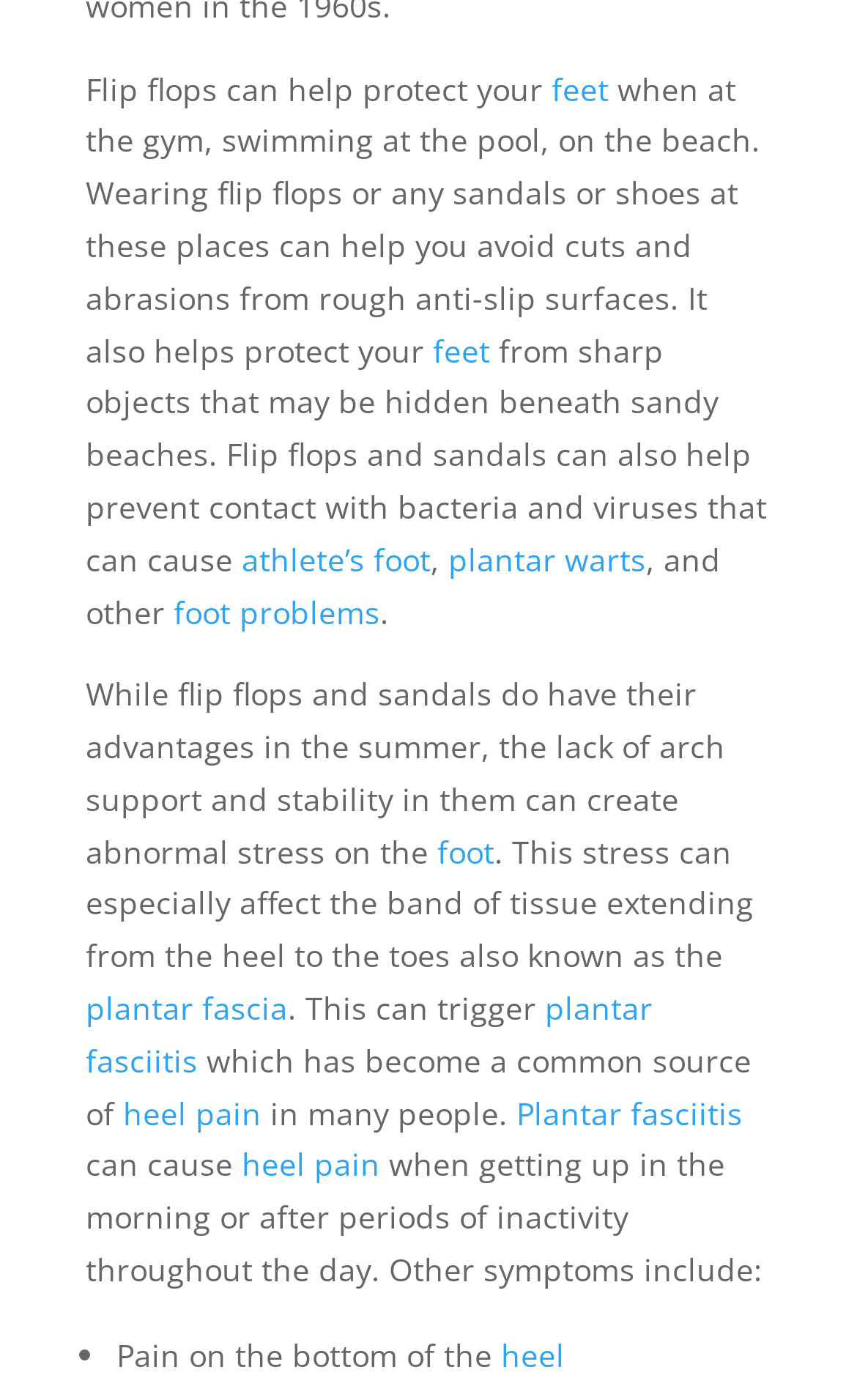Determine the coordinates of the bounding box for the clickable area needed to execute this instruction: "Read about 'athlete’s foot'".

[0.282, 0.384, 0.503, 0.414]